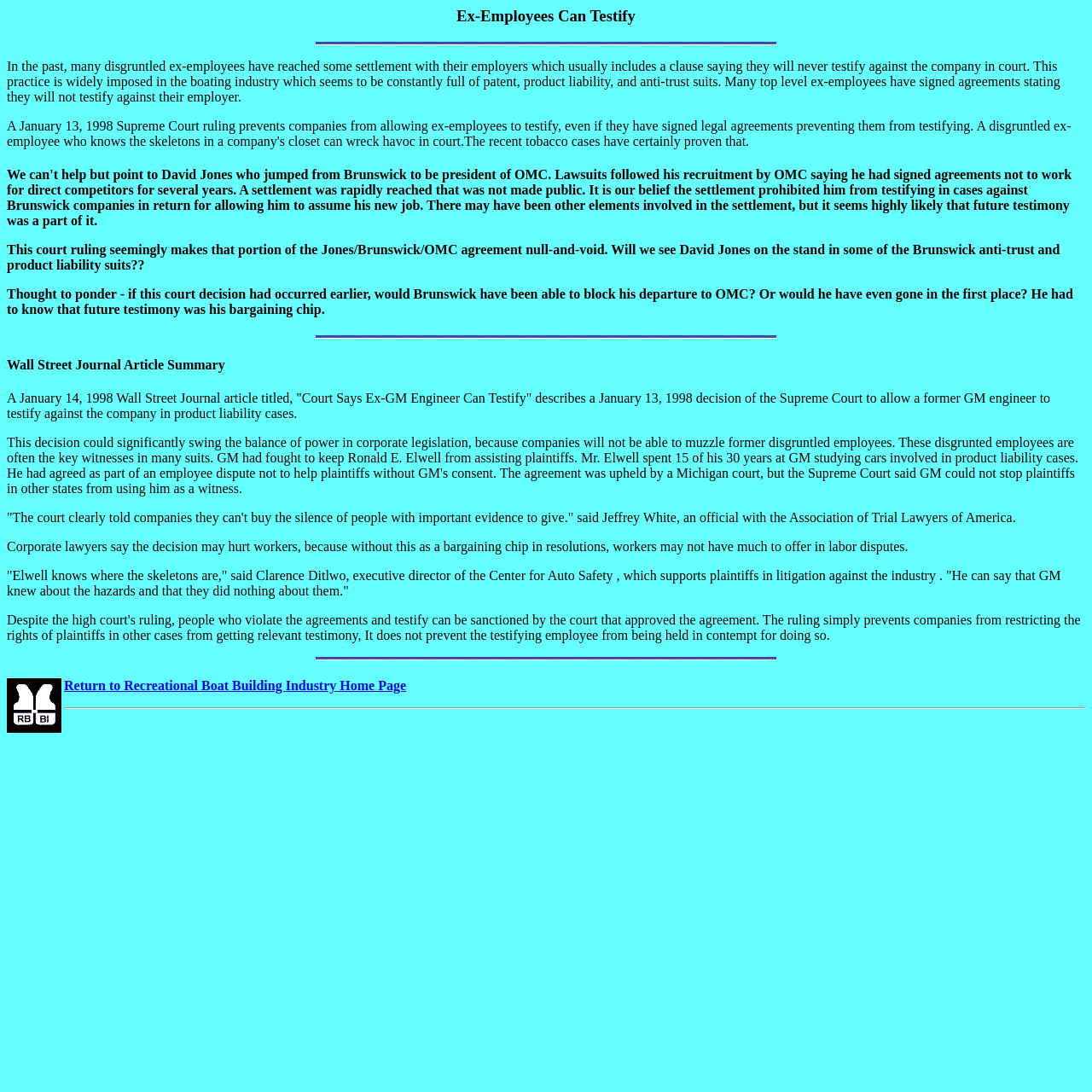Analyze the image and give a detailed response to the question:
Who is mentioned as a top-level ex-employee?

According to the webpage content, David Jones is mentioned as a top-level ex-employee who jumped from Brunswick to be president of OMC, and a settlement was reached that prohibited him from testifying in cases against Brunswick companies.